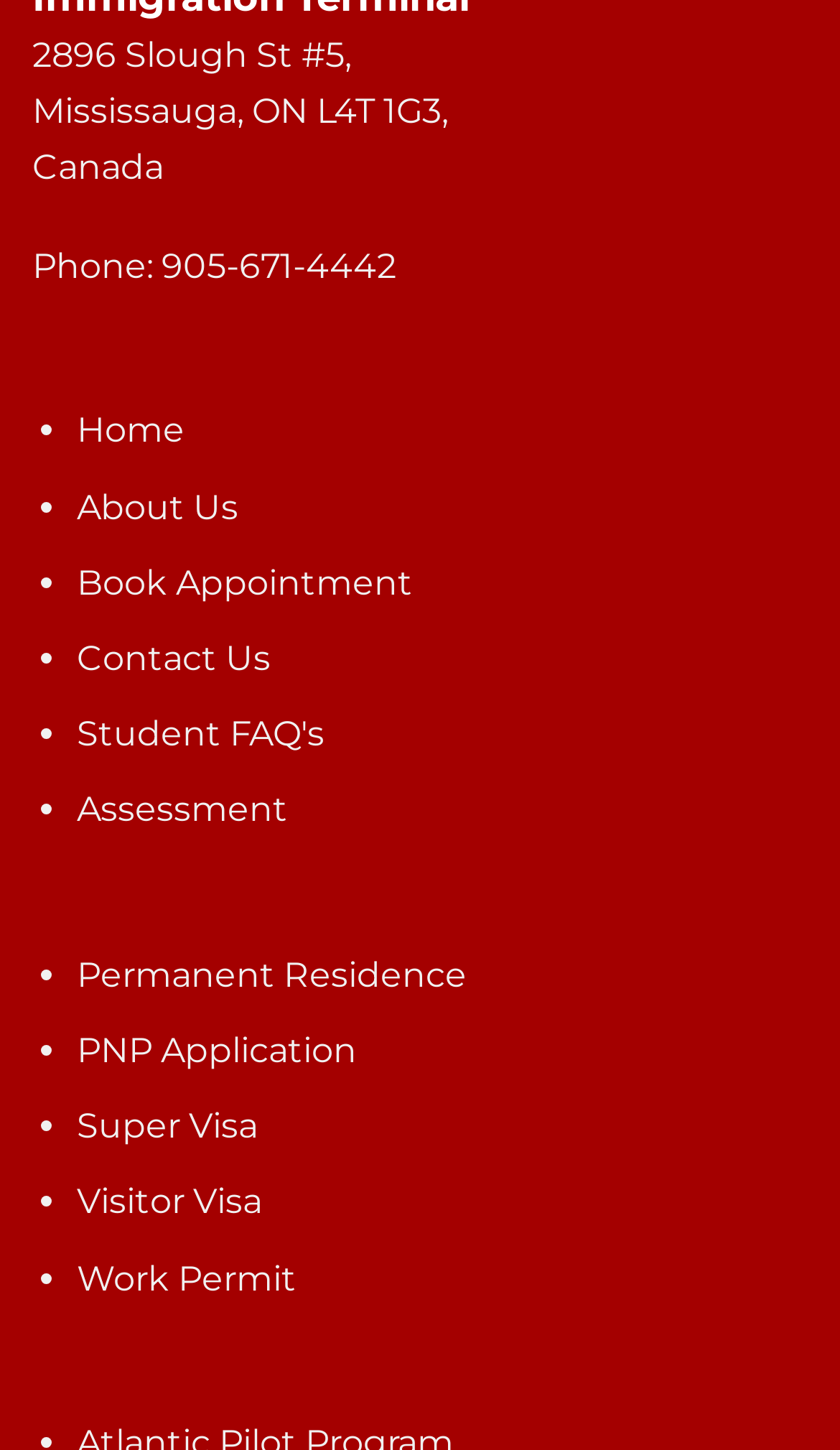Is there a link to 'Student FAQ's'?
From the image, respond with a single word or phrase.

Yes